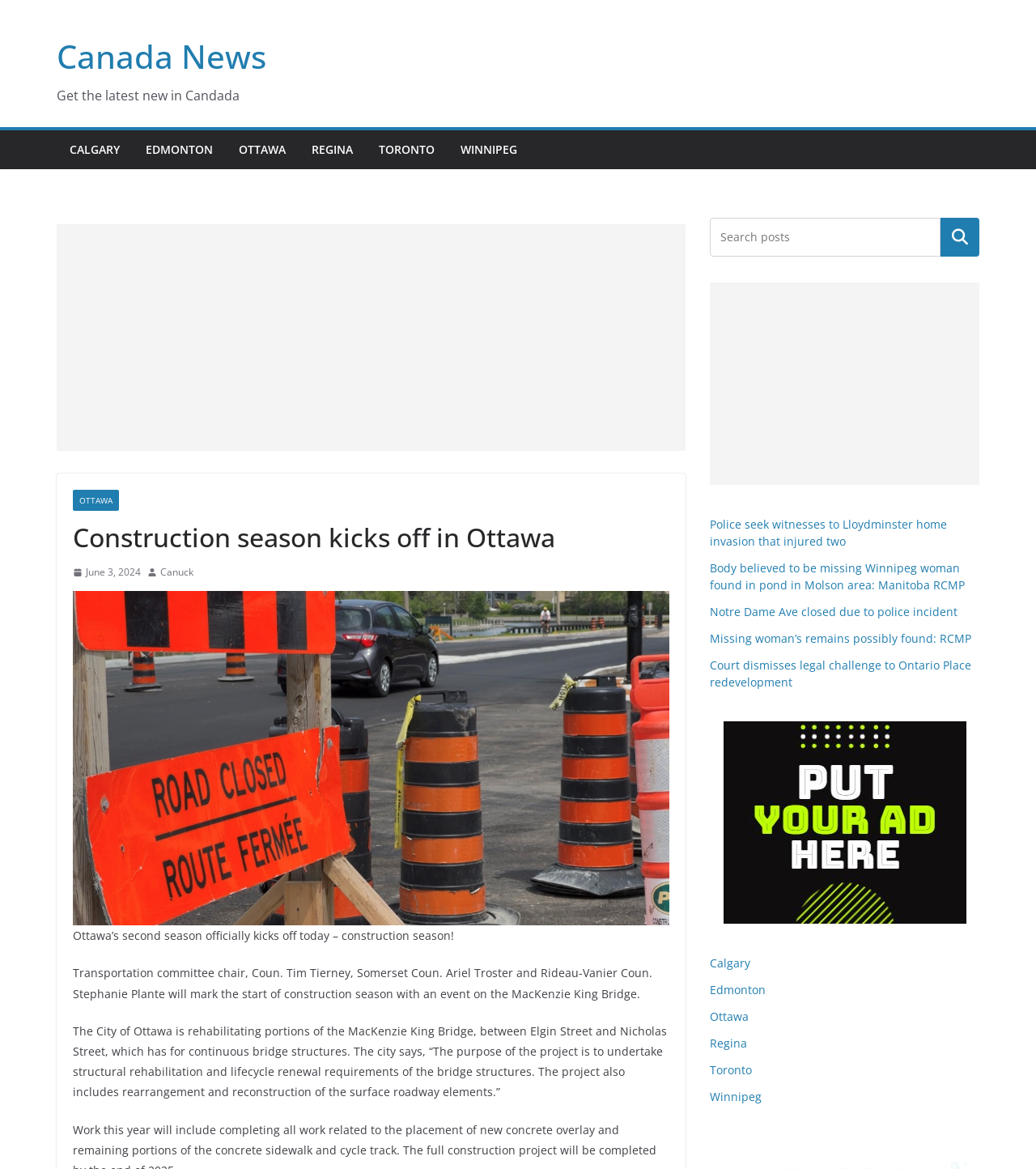Please identify the bounding box coordinates for the region that you need to click to follow this instruction: "View the image".

[0.07, 0.506, 0.646, 0.792]